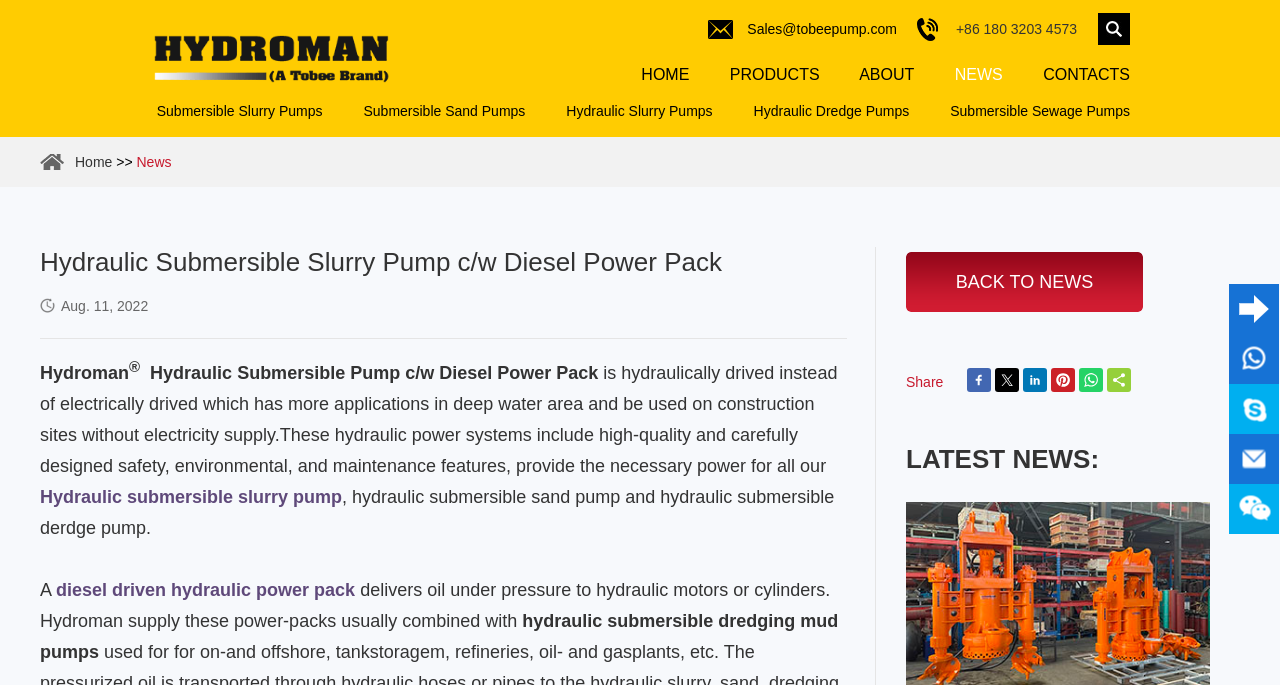Identify and provide the main heading of the webpage.

Hydraulic Submersible Slurry Pump c/w Diesel Power Pack